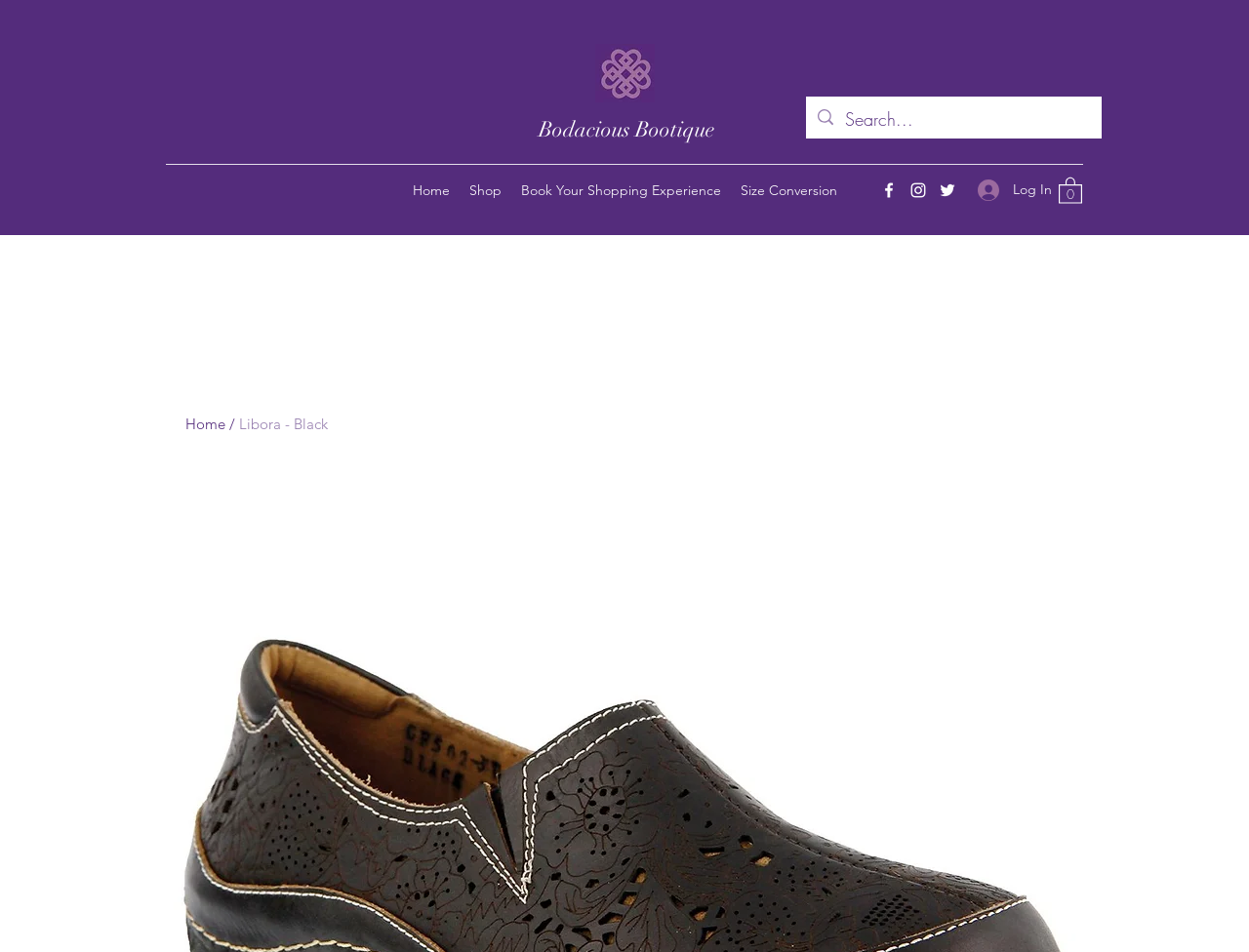Find and specify the bounding box coordinates that correspond to the clickable region for the instruction: "View Cart".

[0.848, 0.184, 0.866, 0.214]